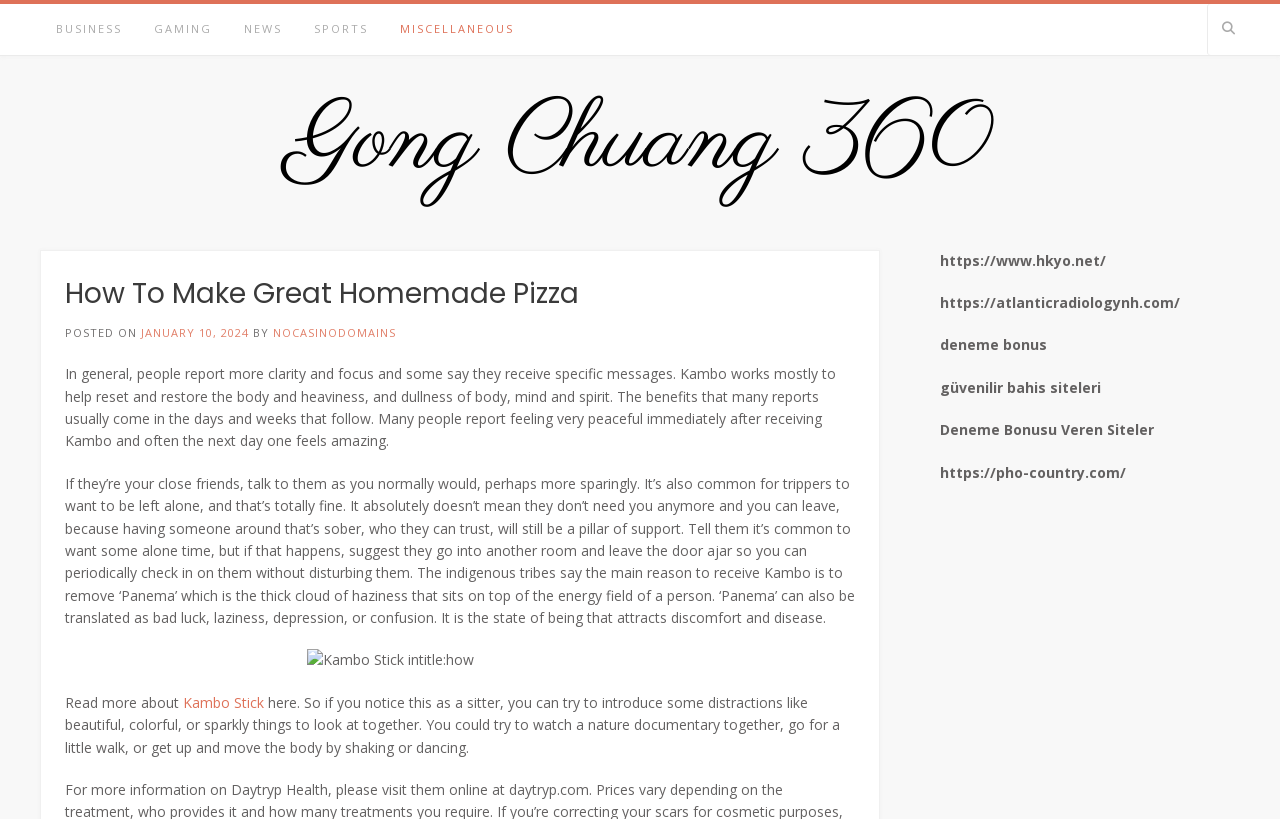Could you find the bounding box coordinates of the clickable area to complete this instruction: "Read more about Kambo Stick"?

[0.143, 0.846, 0.206, 0.869]